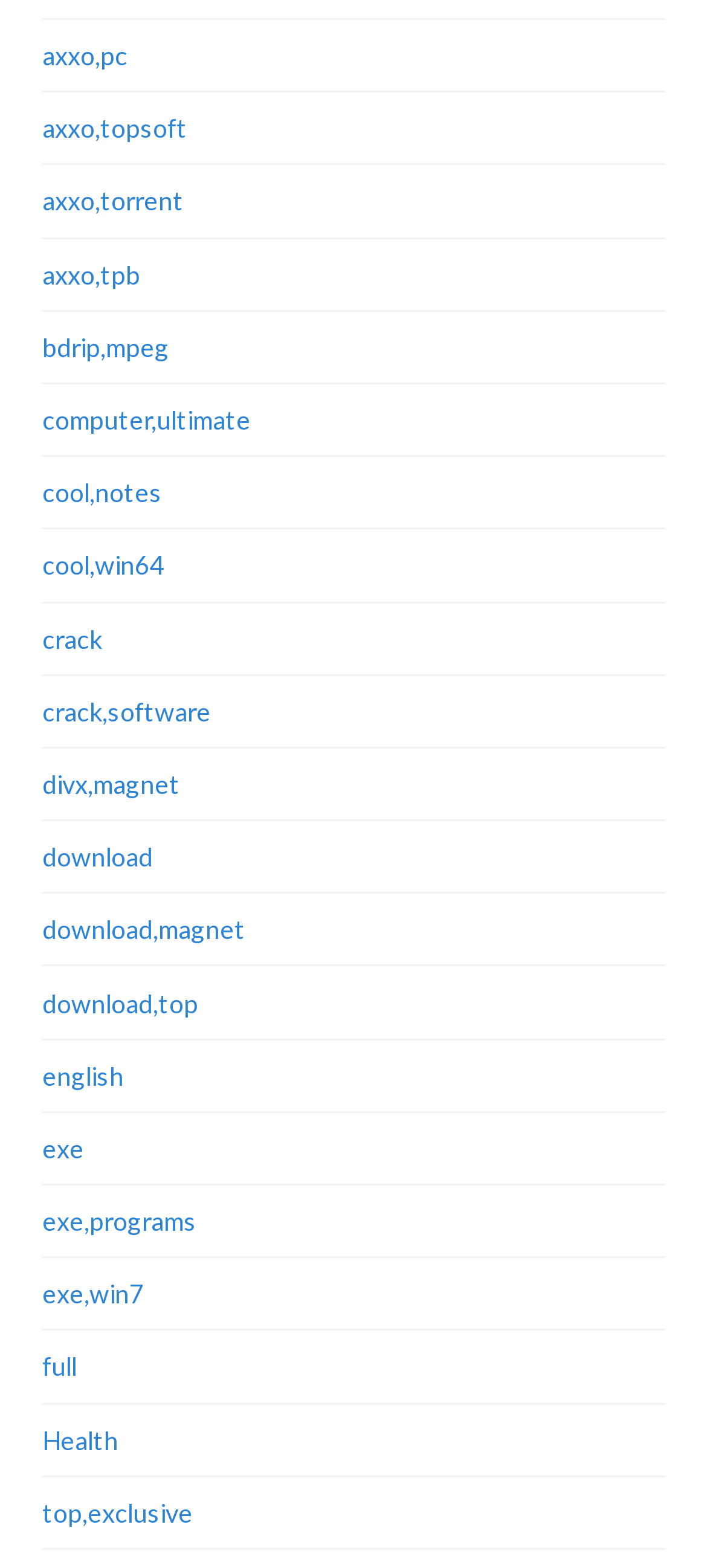Determine the bounding box coordinates of the area to click in order to meet this instruction: "visit computer ultimate page".

[0.06, 0.256, 0.355, 0.28]